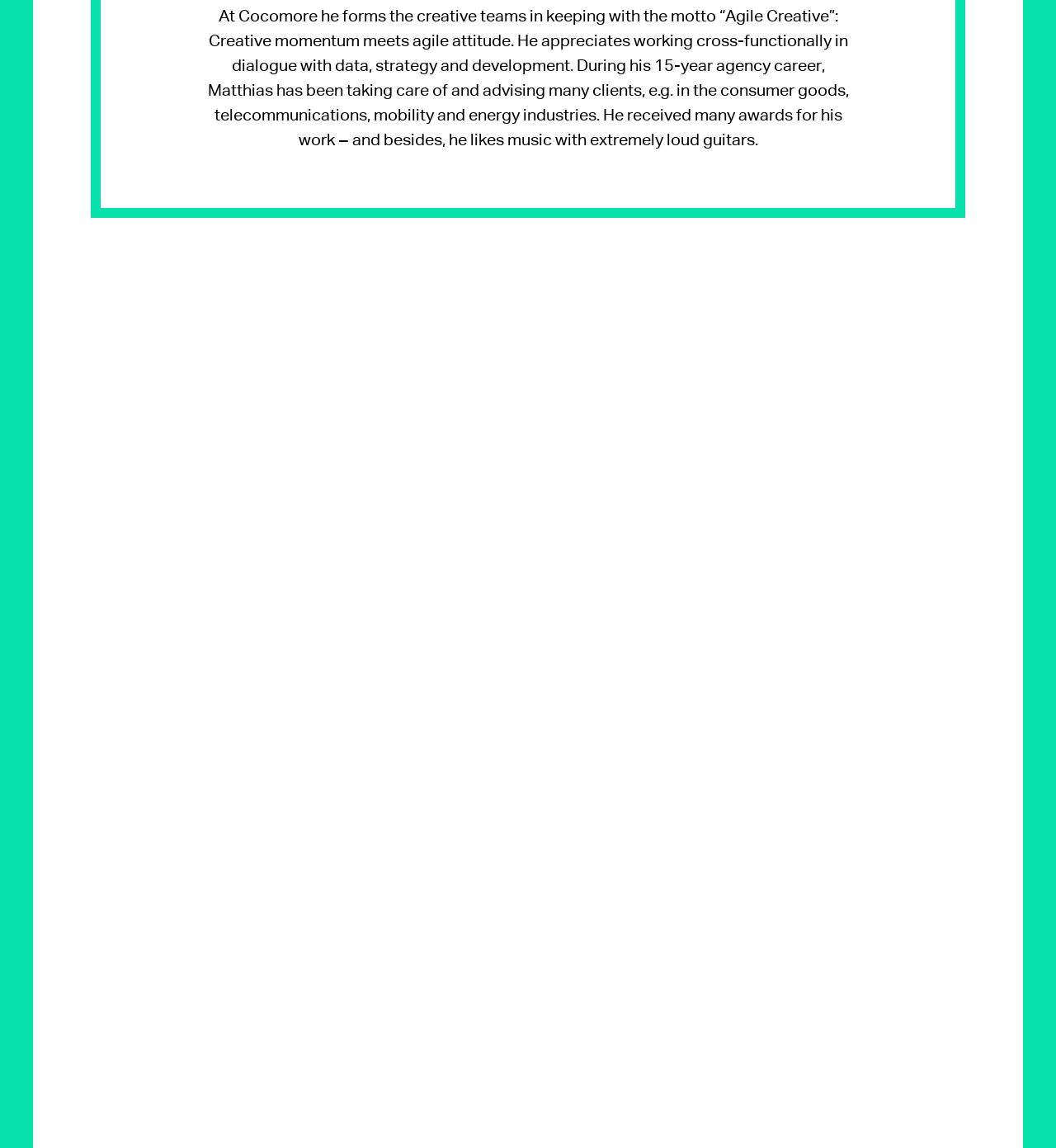Identify the bounding box coordinates necessary to click and complete the given instruction: "Click on About us".

[0.096, 0.368, 0.176, 0.388]